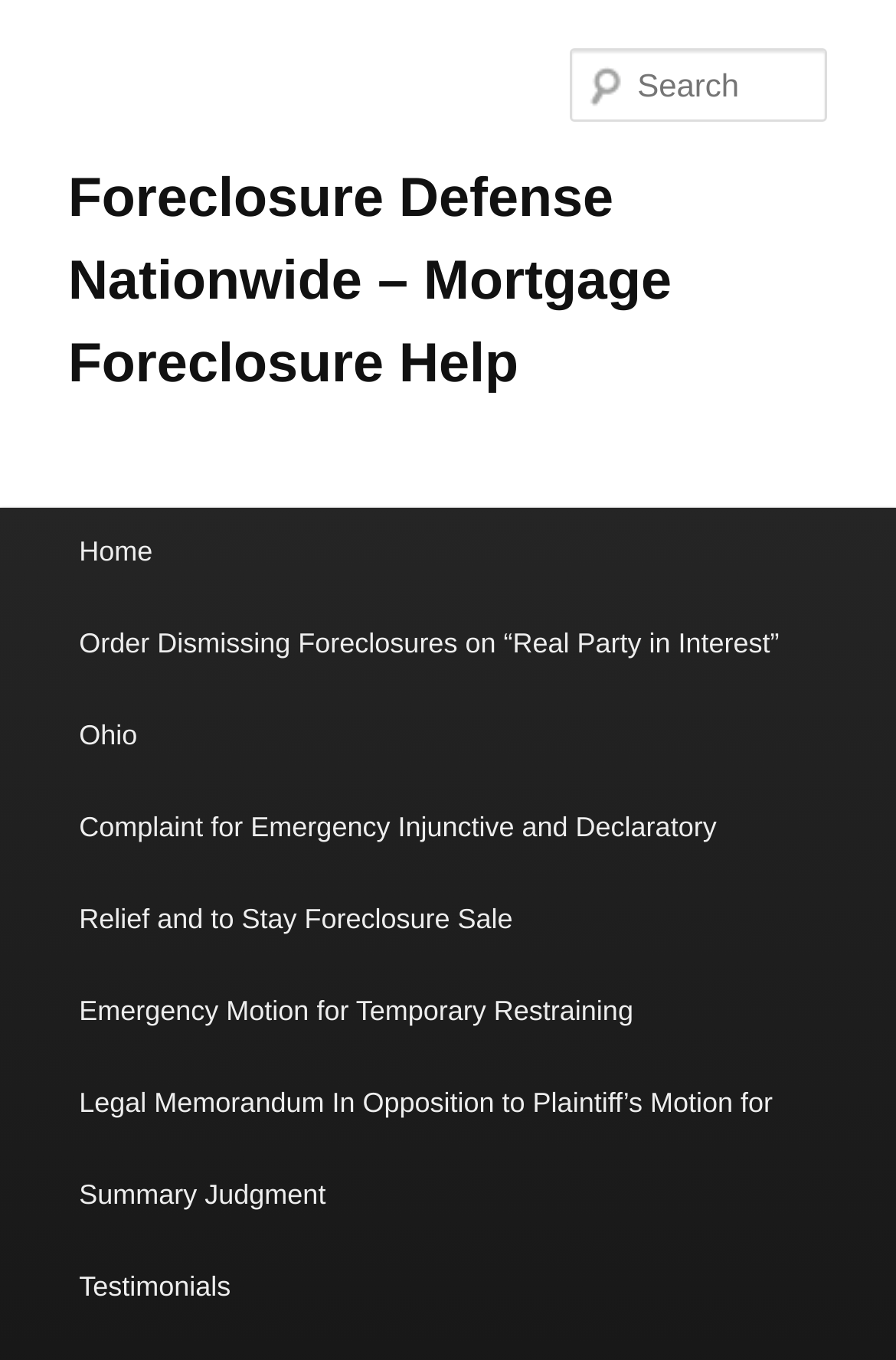What type of documents are available on this website?
Based on the image, provide your answer in one word or phrase.

Legal documents